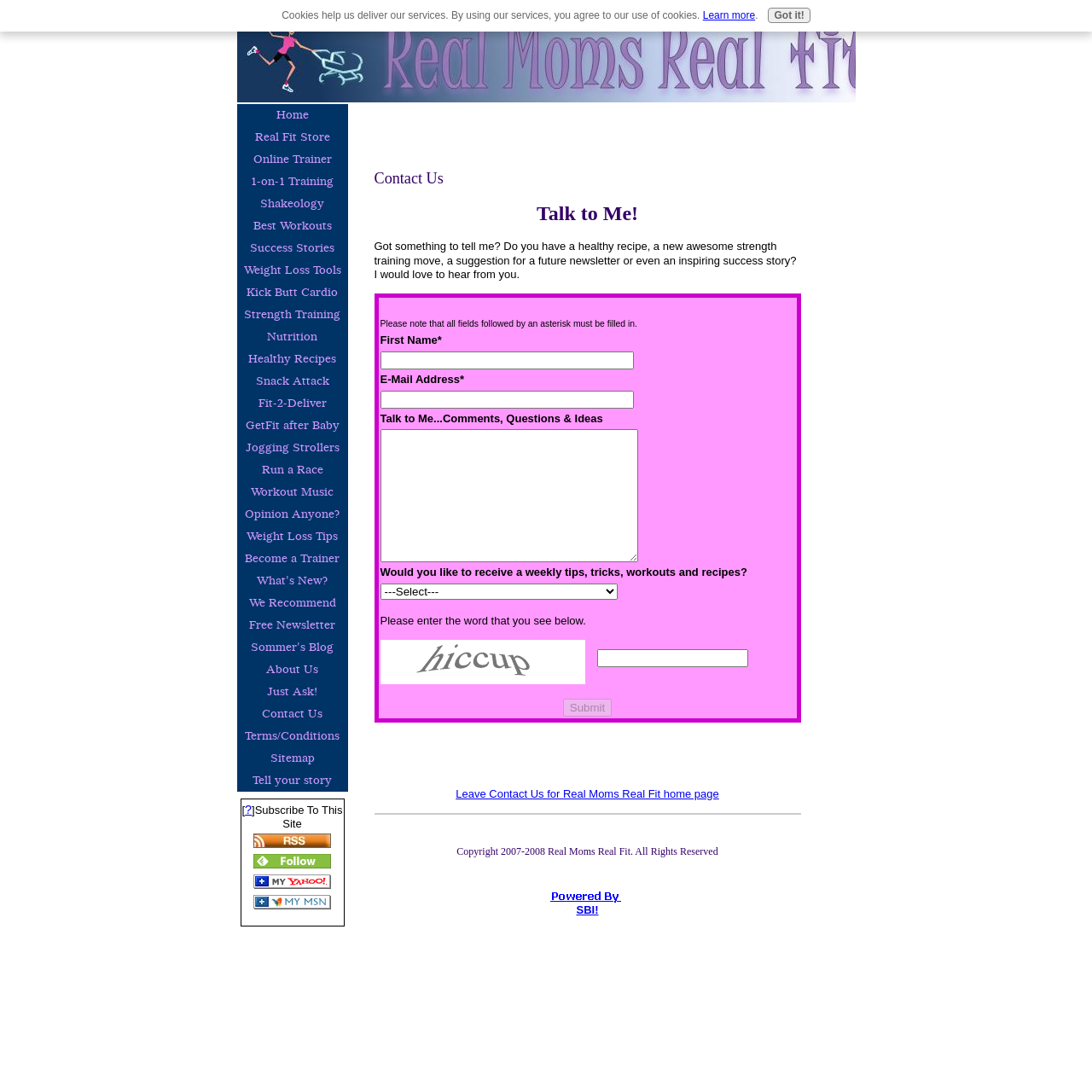What is the purpose of the contact form?
Please respond to the question with as much detail as possible.

The contact form is used to send a message to the website owner, where users can provide their name, email address, and a message. This form allows users to share their thoughts, ideas, or questions with the website owner.